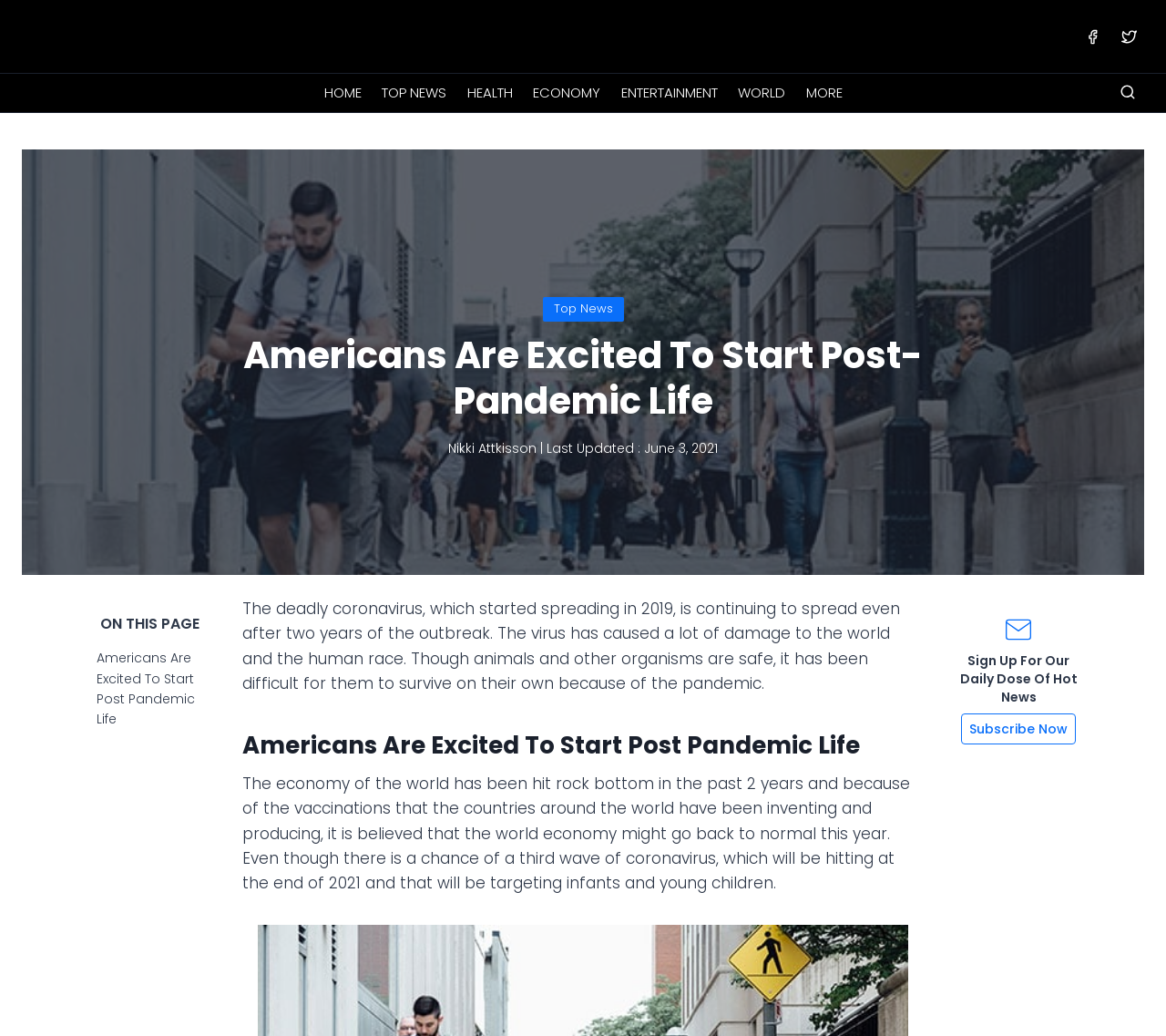Answer the question in one word or a short phrase:
What is the current state of the world economy?

Hit rock bottom